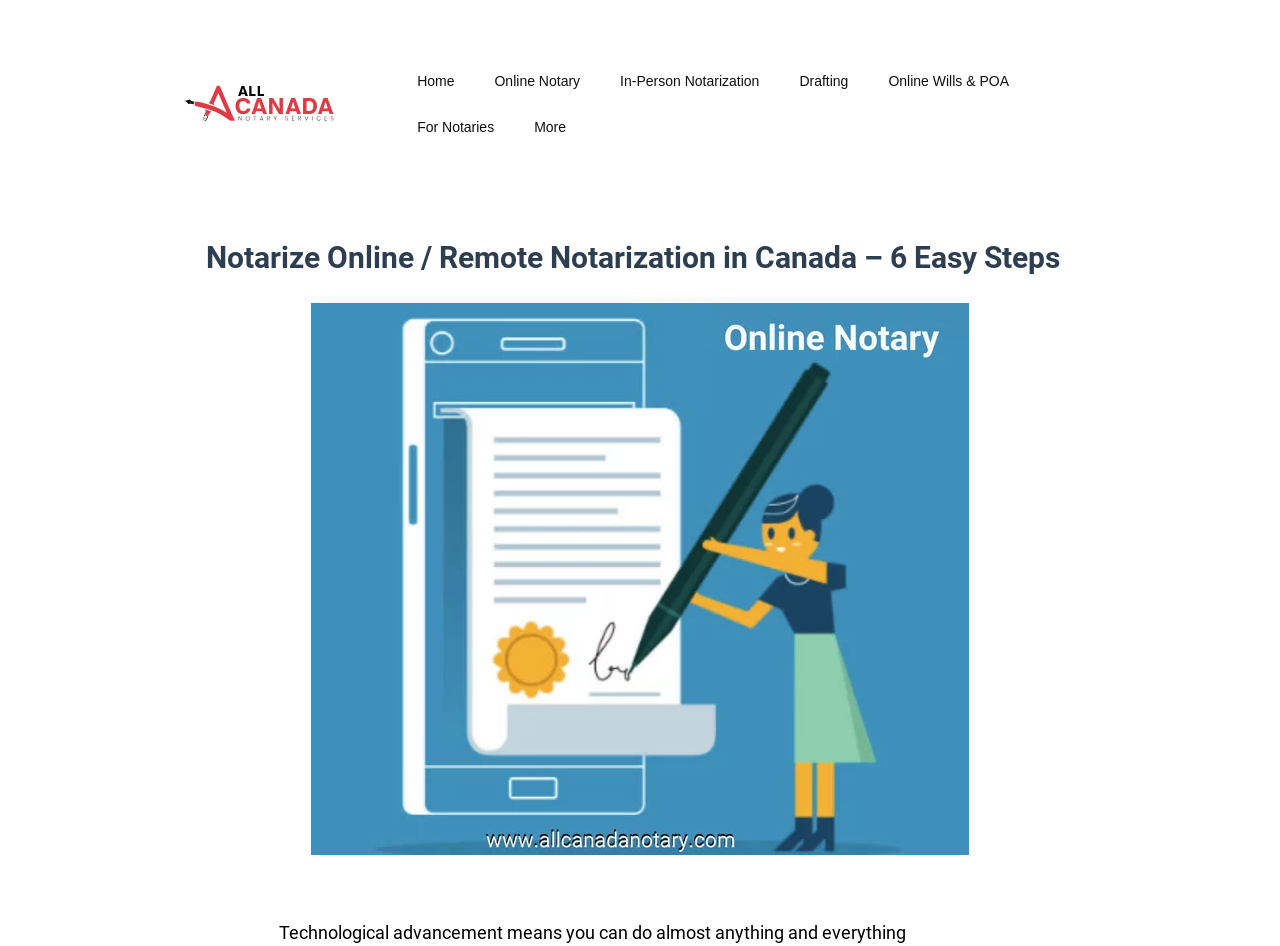What is the main topic of the webpage?
Based on the image, answer the question with a single word or brief phrase.

Online Notarization